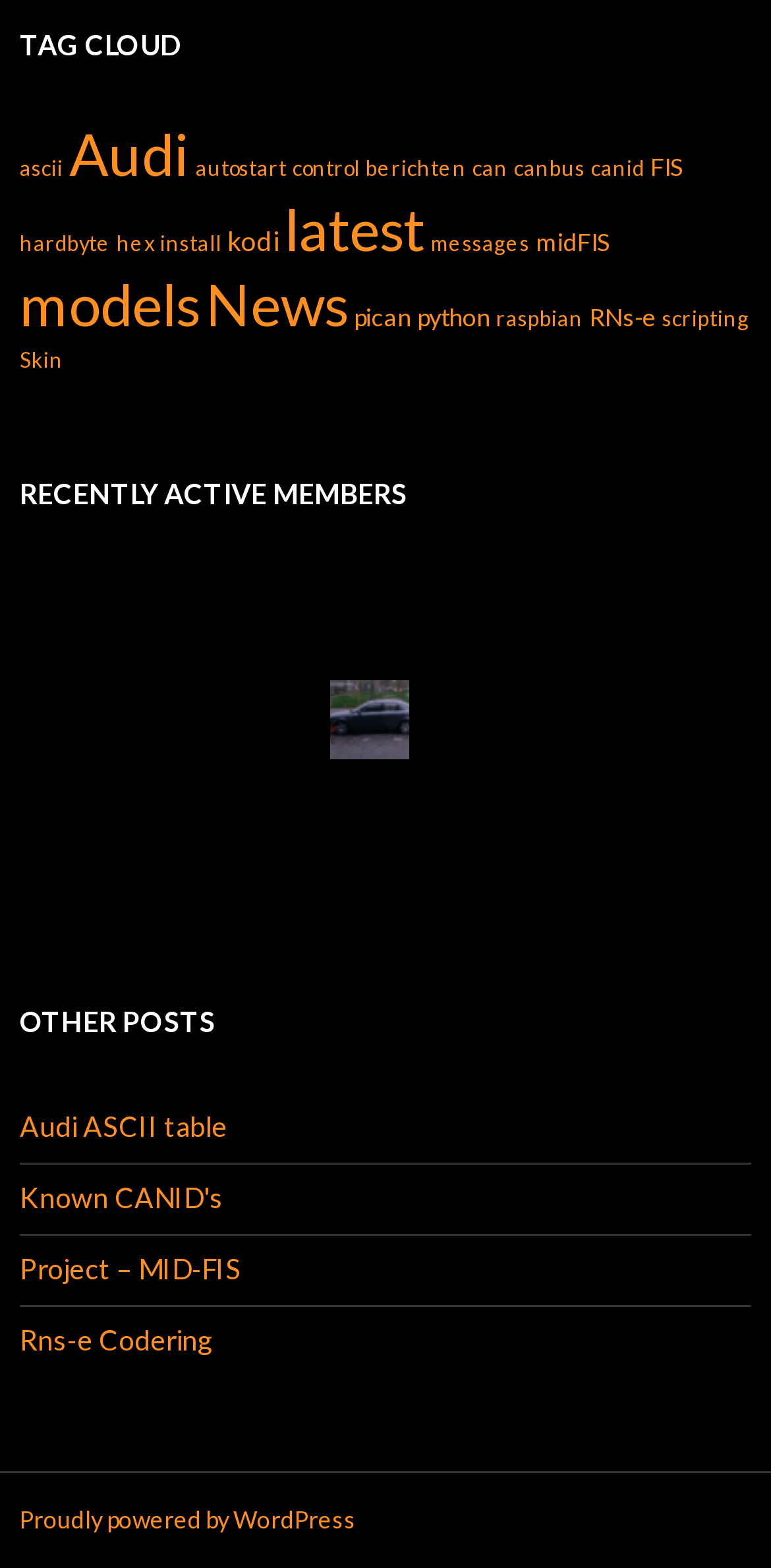Find the UI element described as: "Project – MID-FIS" and predict its bounding box coordinates. Ensure the coordinates are four float numbers between 0 and 1, [left, top, right, bottom].

[0.026, 0.799, 0.313, 0.82]